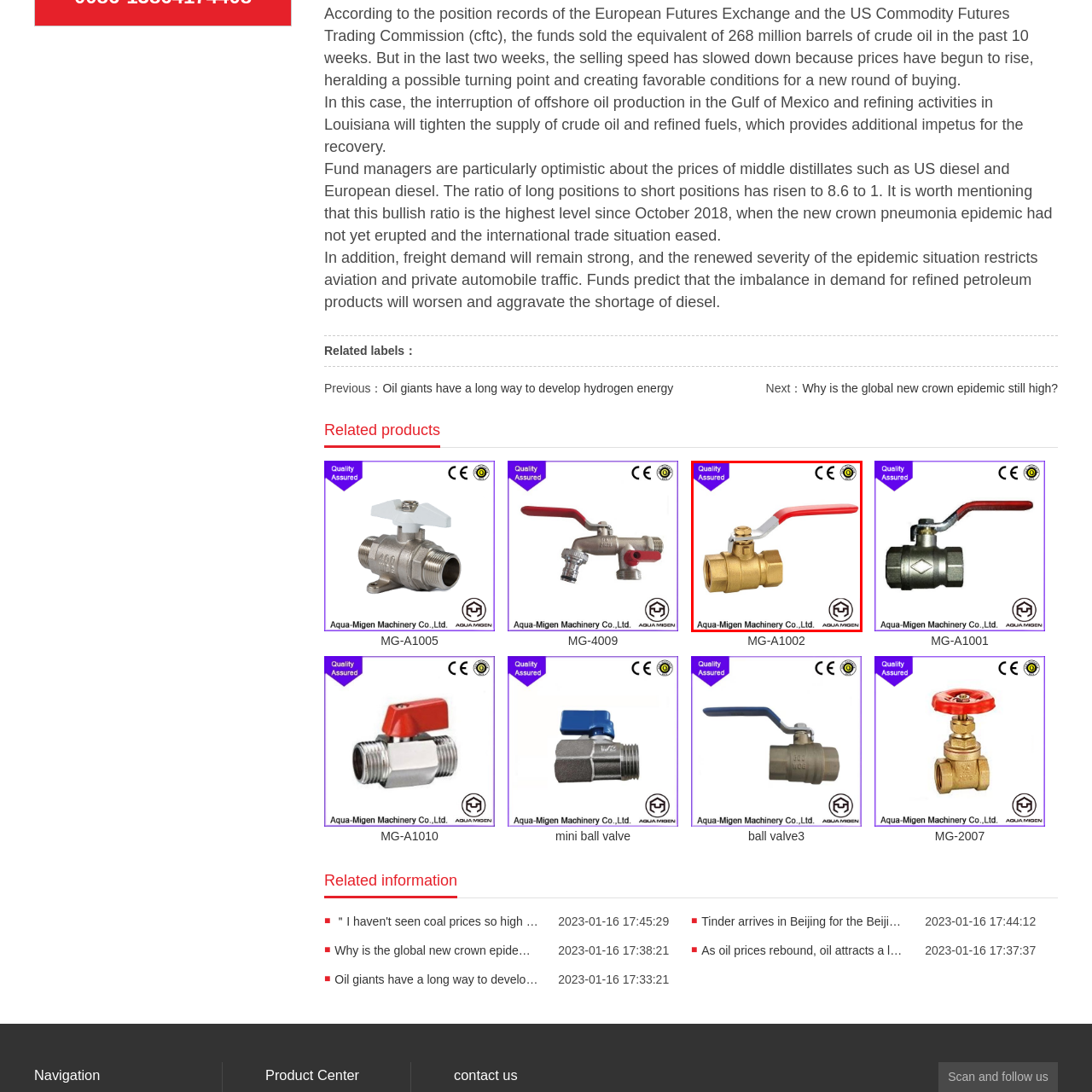Inspect the area marked by the red box and provide a short answer to the question: Who is the manufacturer of the ball valve?

Aqua-Migen Machinery Co., Ltd.